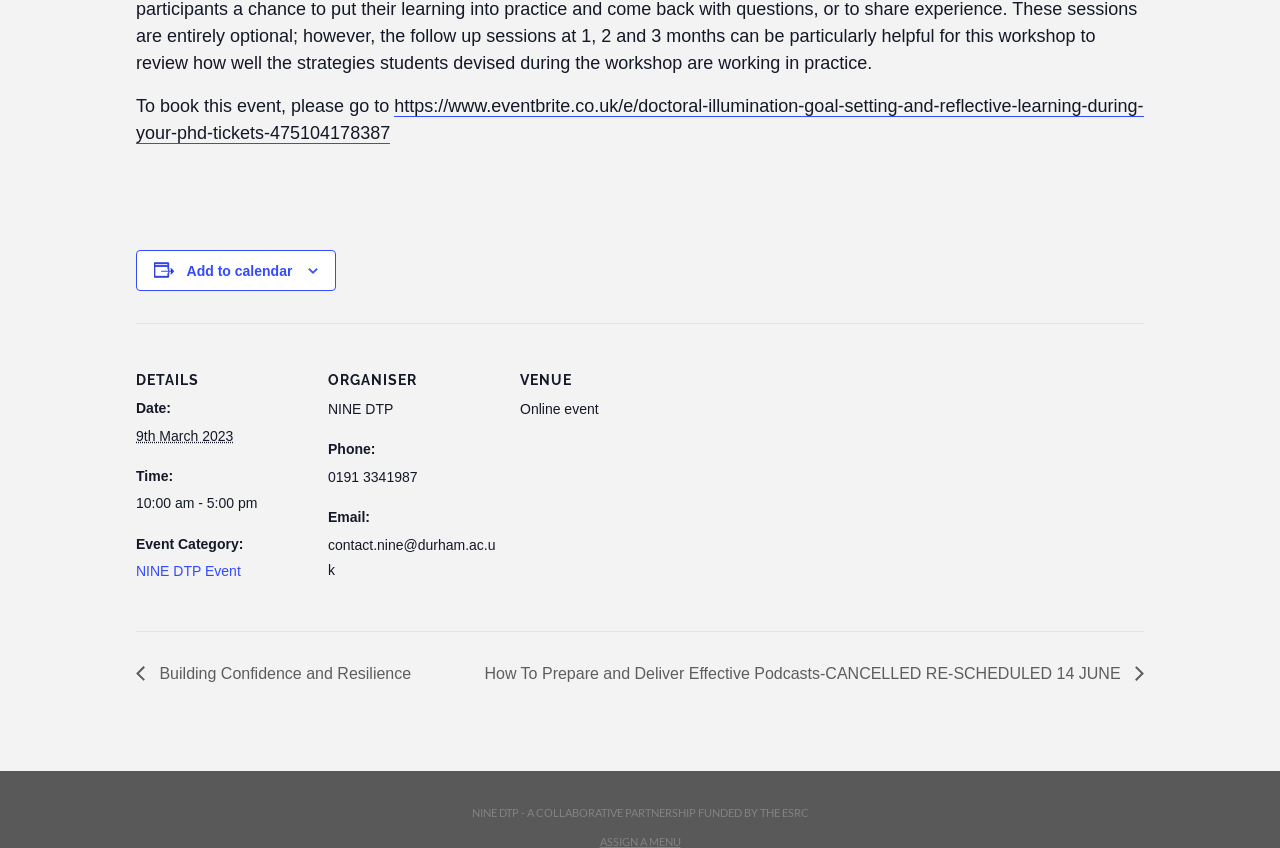What is the event category of the doctoral illumination goal setting and reflective learning event? Using the information from the screenshot, answer with a single word or phrase.

NINE DTP Event